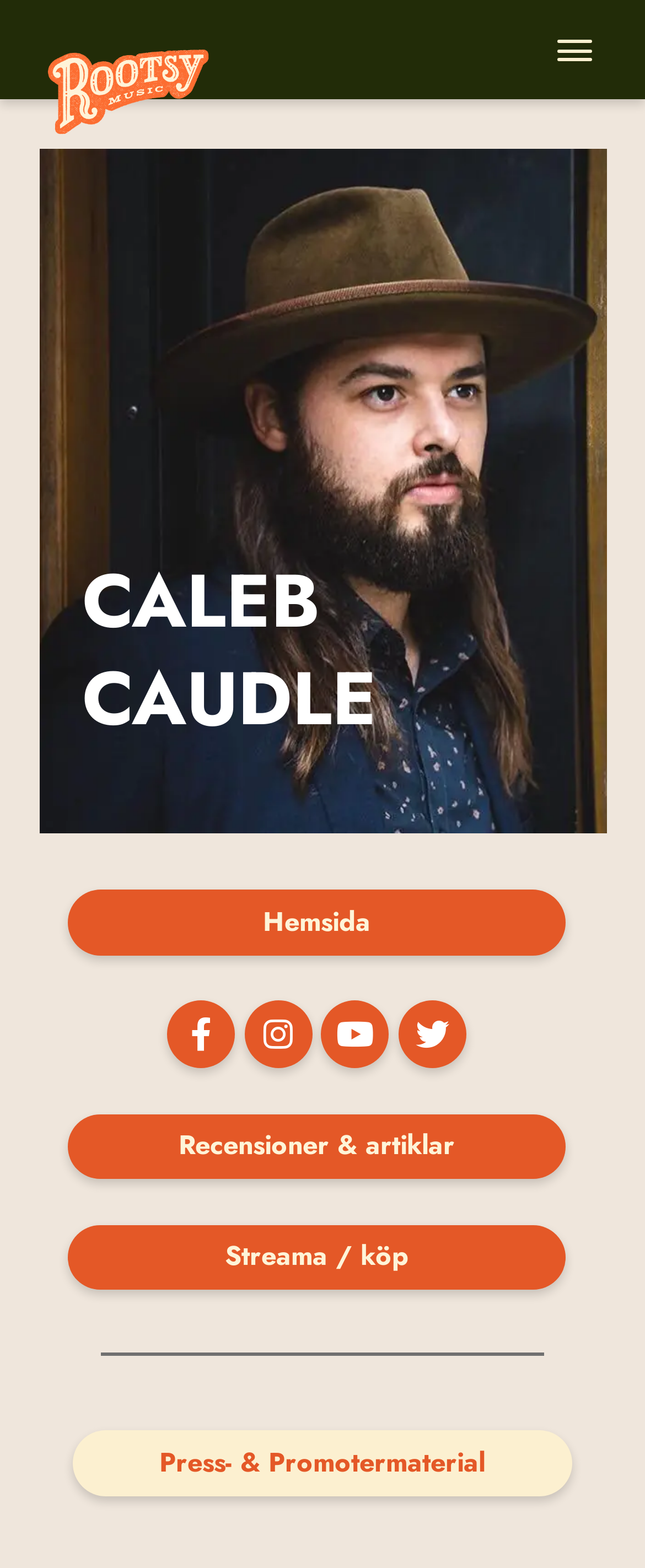What is the text of the first link?
Kindly offer a comprehensive and detailed response to the question.

I found the link element with the text 'Hemsida' at coordinates [0.105, 0.568, 0.877, 0.609], which is the first link.